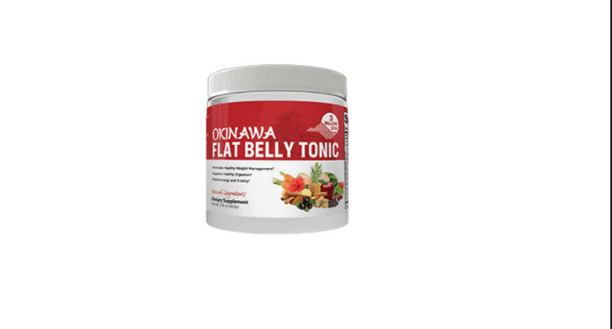What type of ingredients are used in the tonic?
Refer to the image and answer the question using a single word or phrase.

Natural ingredients